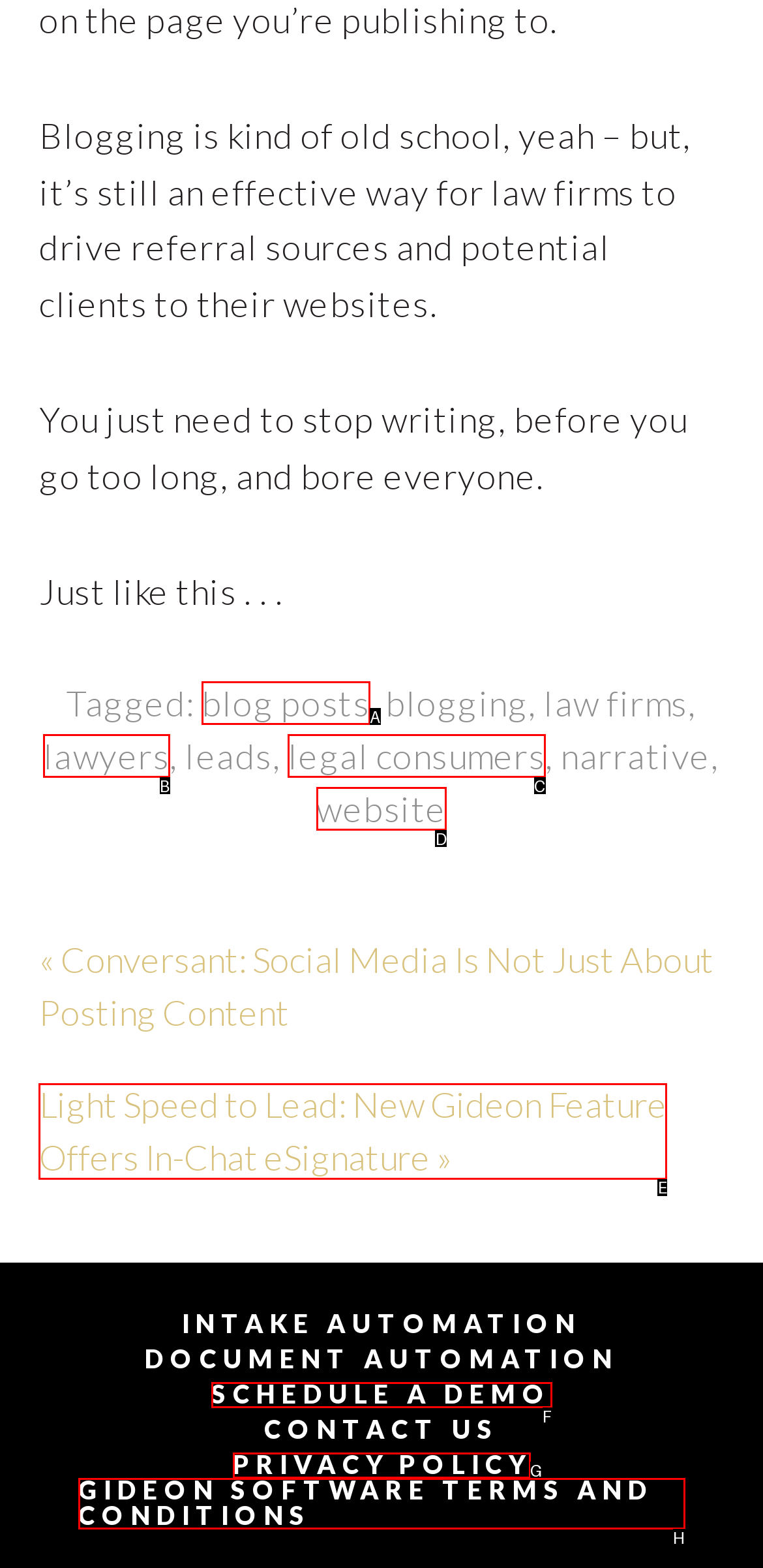Tell me which one HTML element I should click to complete the following task: view next blog post Answer with the option's letter from the given choices directly.

E